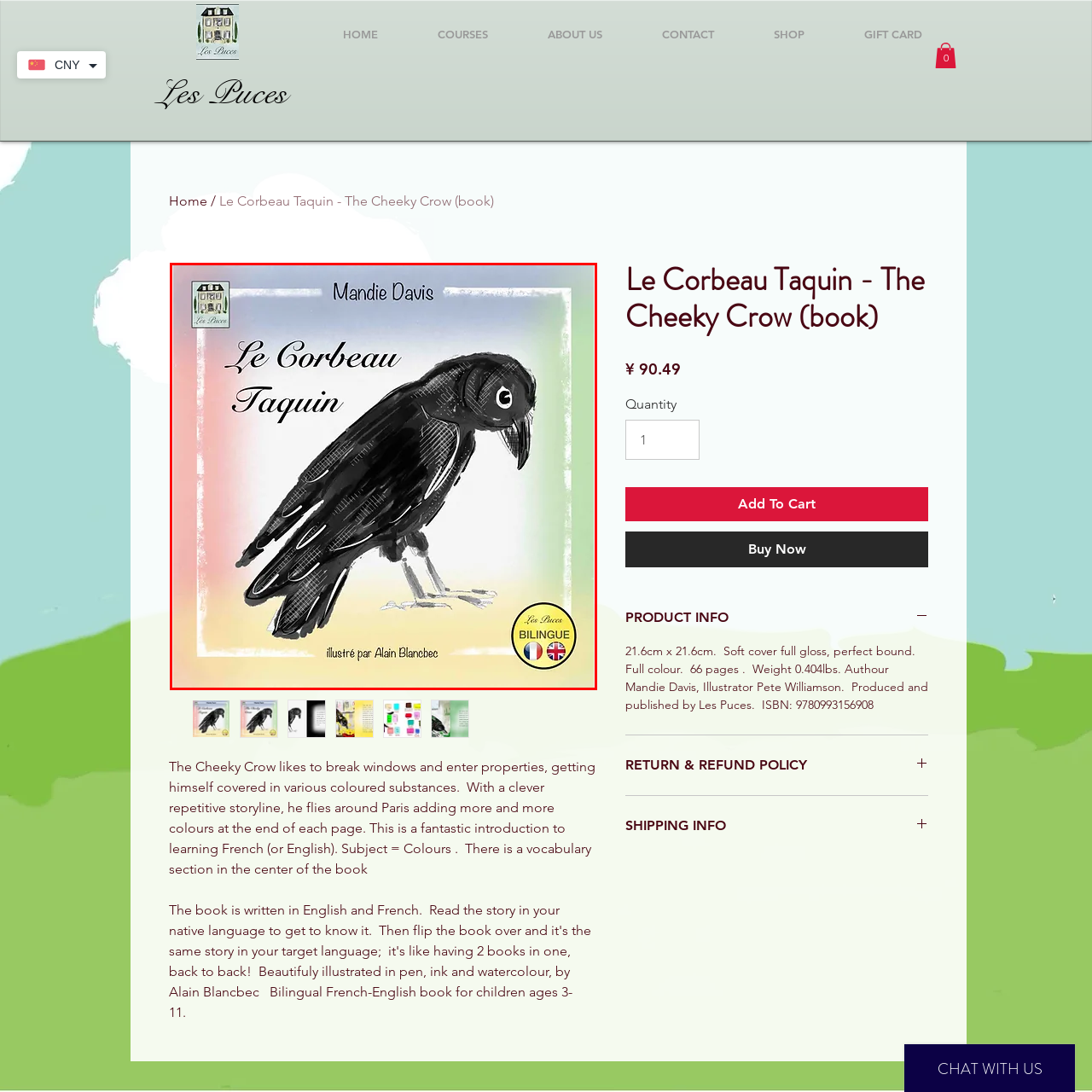Provide a detailed account of the visual content within the red-outlined section of the image.

The image features the cover of the bilingual children's book "Le Corbeau Taquin," written by Mandie Davis and illustrated by Alain Blancebe. Prominently displayed is a whimsical, hand-drawn crow, vividly depicted in black and white, set against a soft, colorful background. The title "Le Corbeau Taquin" is elegantly scripted at the top, while the author's name is placed just above the crow, emphasizing the artistic design. The bottom corner showcases a bilingual badge indicating the book's language offerings, with logos for both French and English, making it a perfect choice for young learners aged 3-11. This enchanting book promises a delightful introduction to learning colors in both languages through its clever storyline and vibrant illustrations.